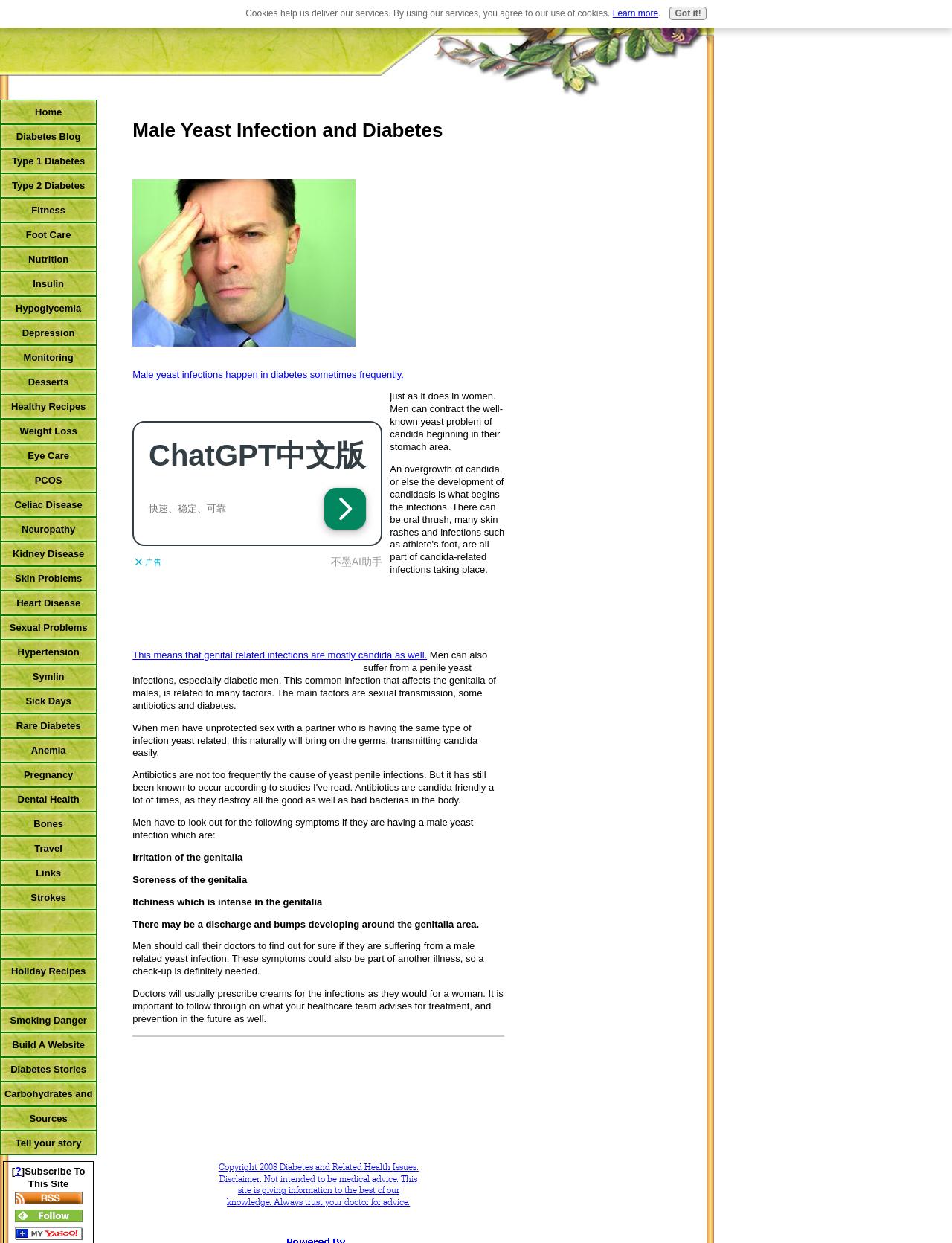What should men do if they suspect they have a male yeast infection?
Based on the screenshot, answer the question with a single word or phrase.

Call their doctors